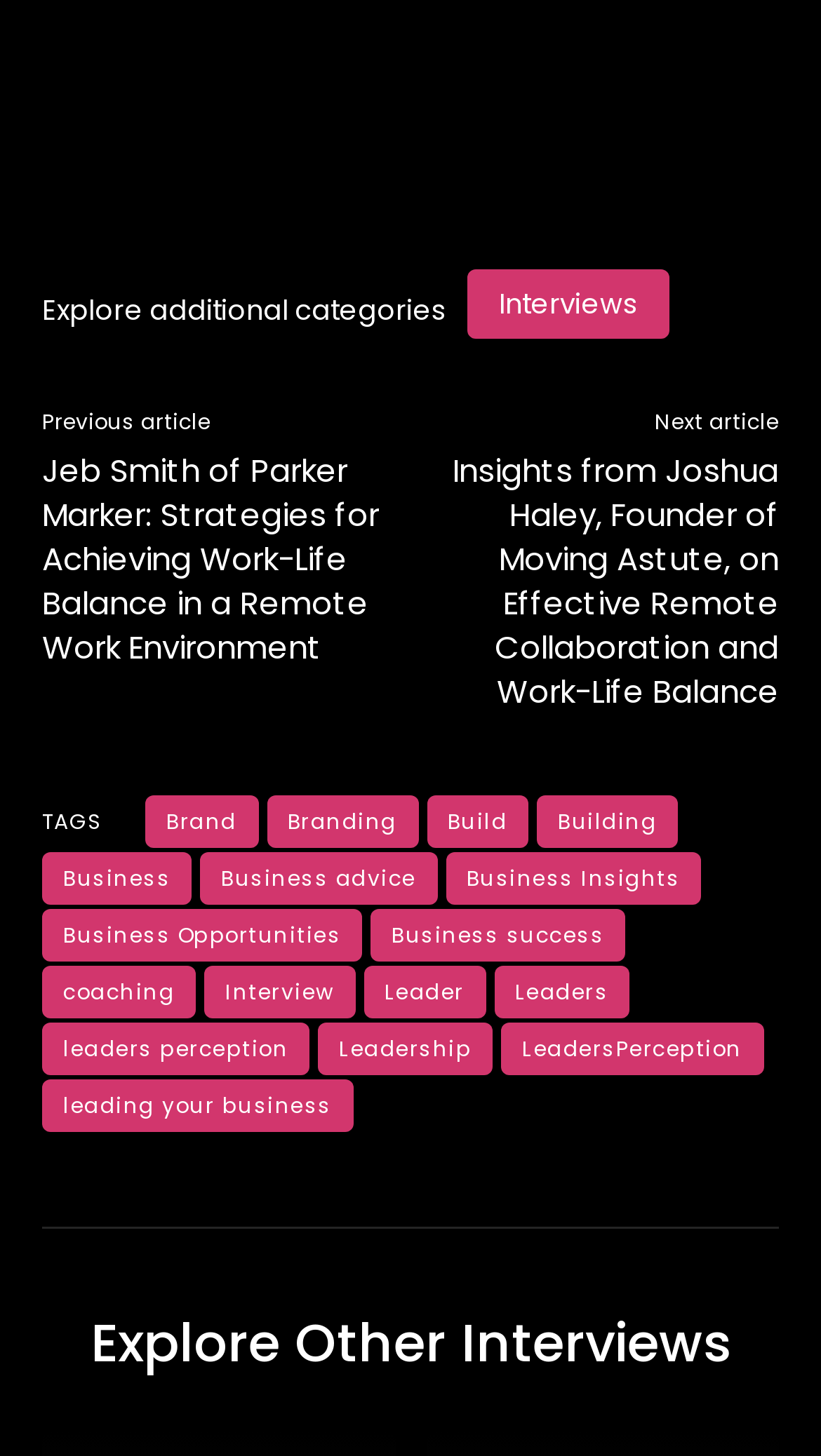Answer the question briefly using a single word or phrase: 
How many articles are shown on this page?

2